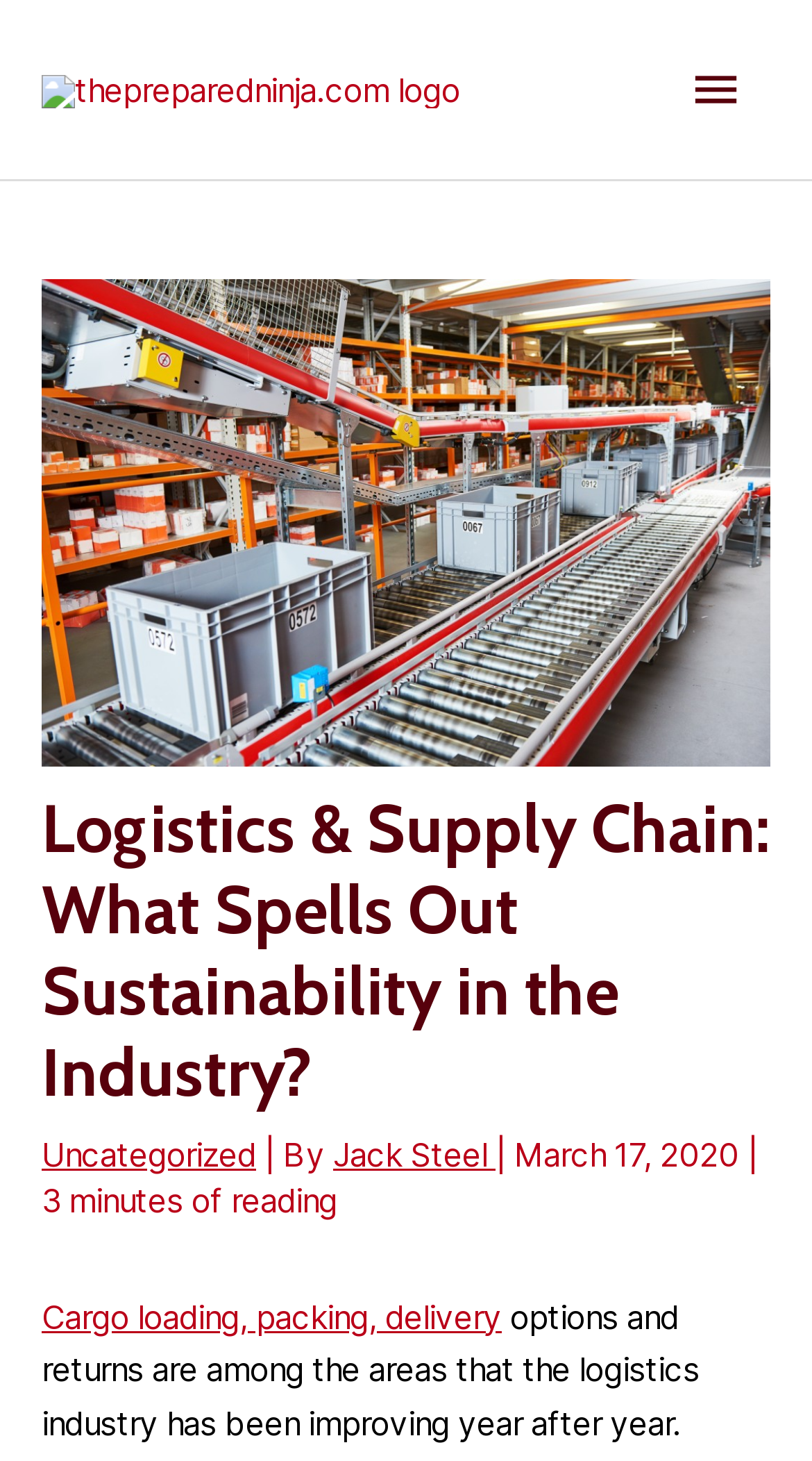Can you find and provide the title of the webpage?

Logistics & Supply Chain: What Spells Out Sustainability in the Industry?